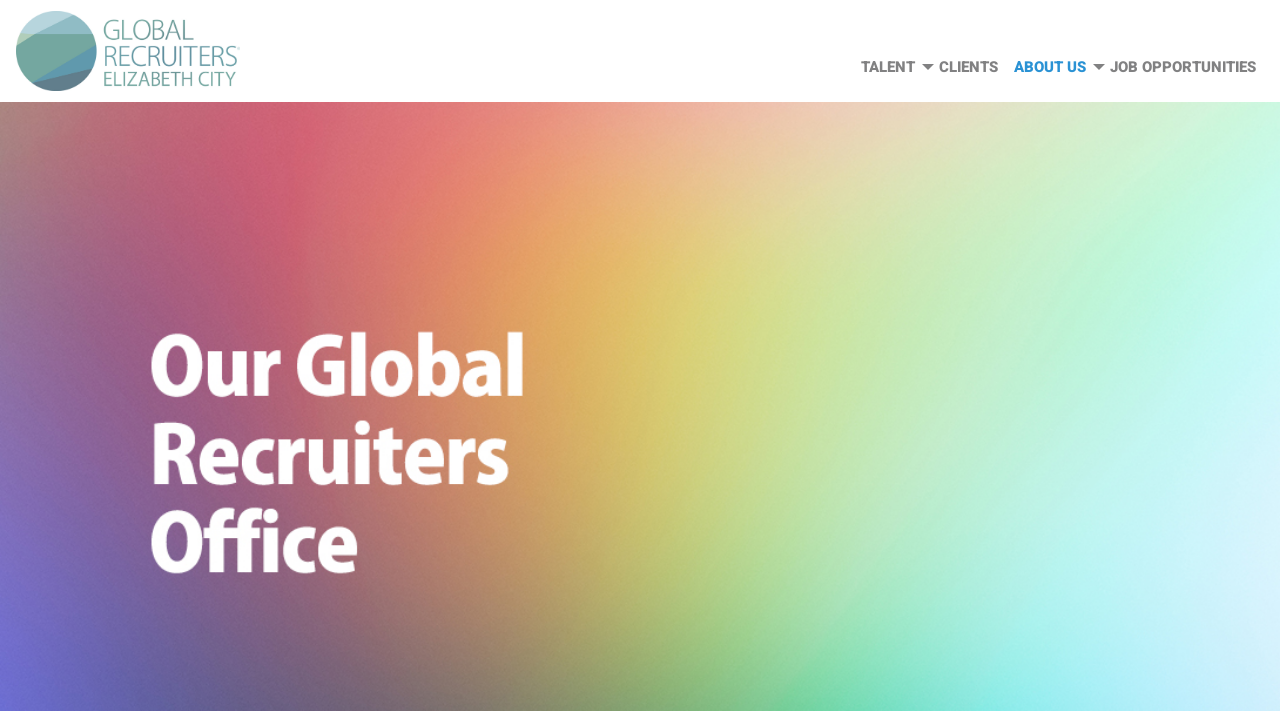How many menu items are in the top menu bar?
From the image, provide a succinct answer in one word or a short phrase.

5